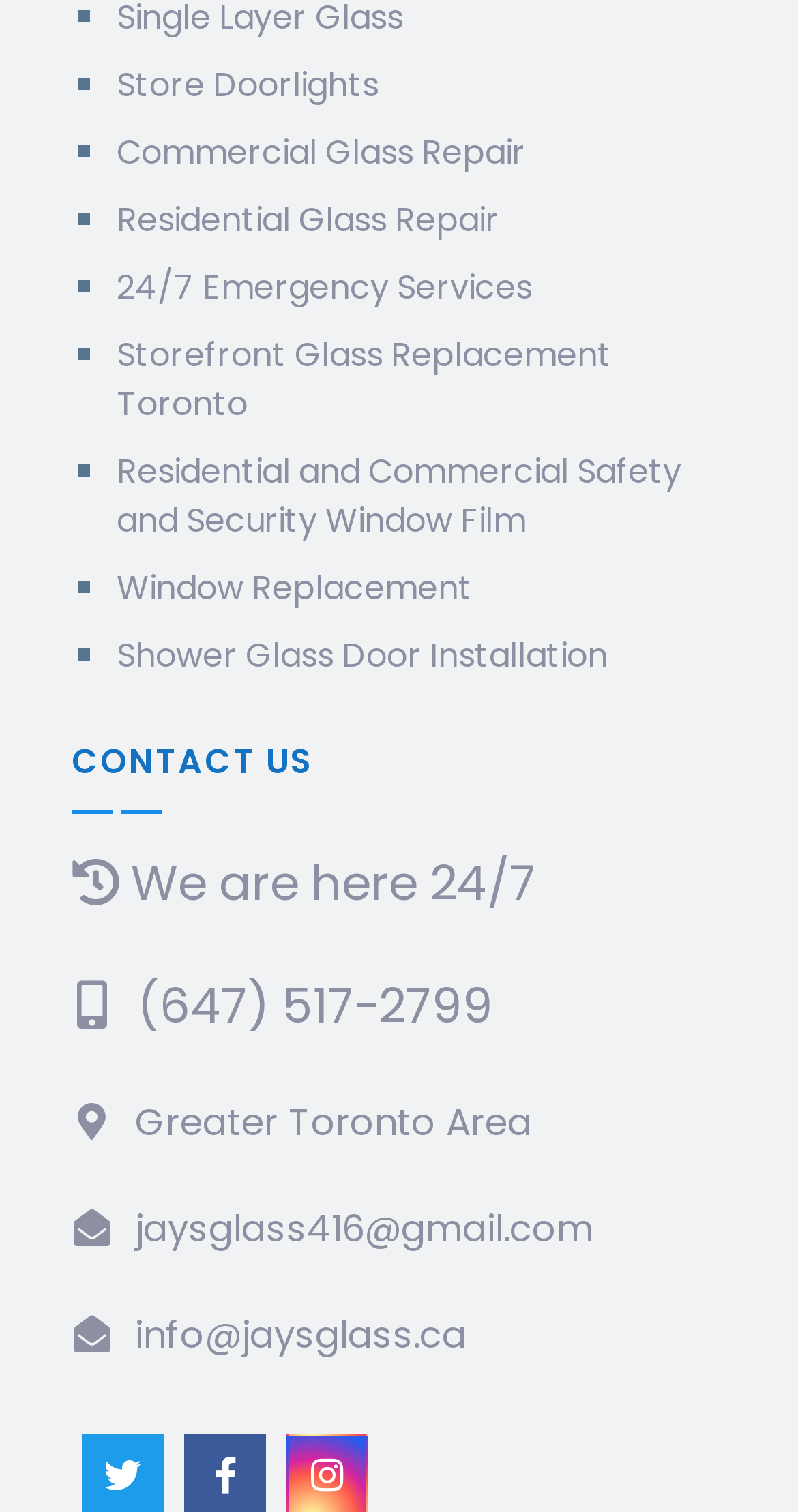What area does the company serve?
By examining the image, provide a one-word or phrase answer.

Greater Toronto Area